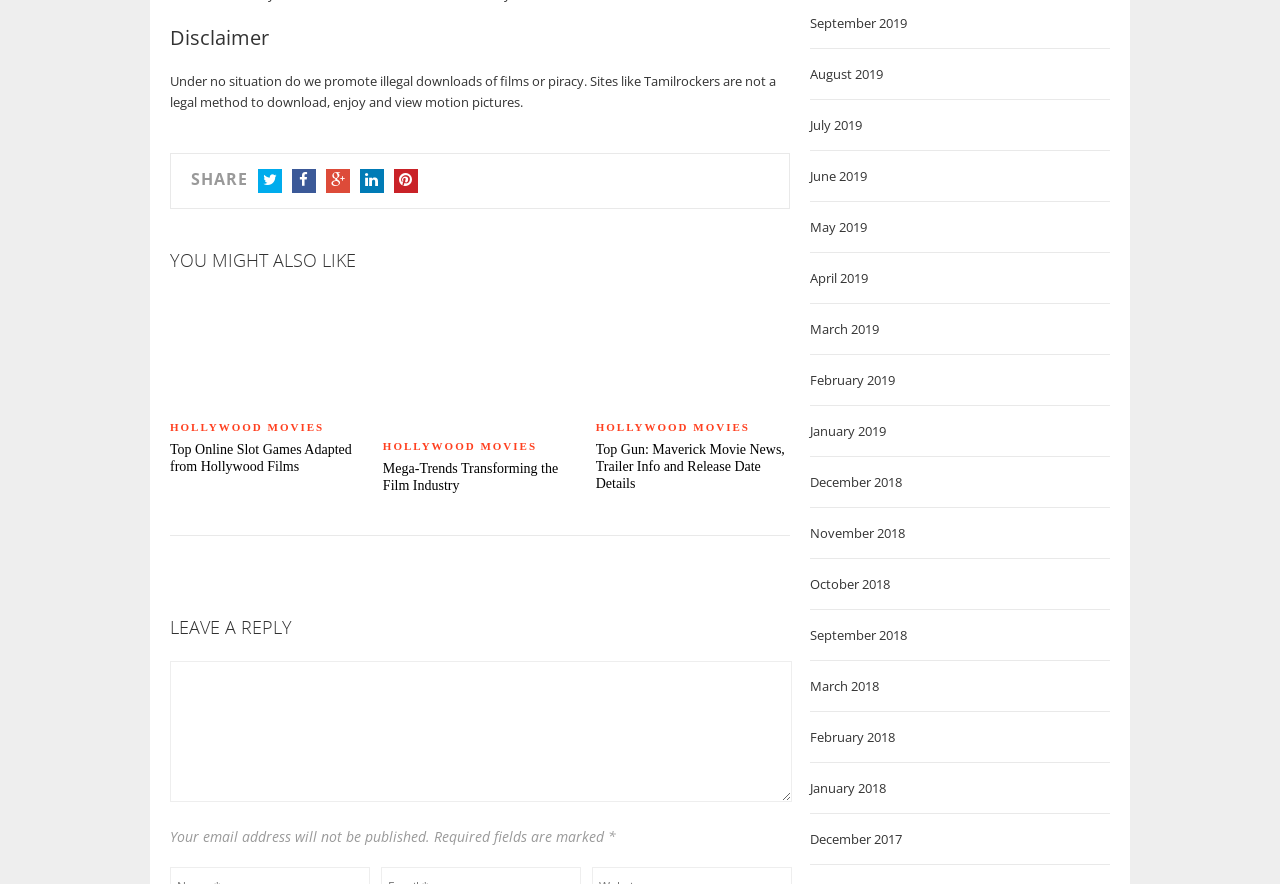Please specify the bounding box coordinates of the area that should be clicked to accomplish the following instruction: "Search for something". The coordinates should consist of four float numbers between 0 and 1, i.e., [left, top, right, bottom].

None